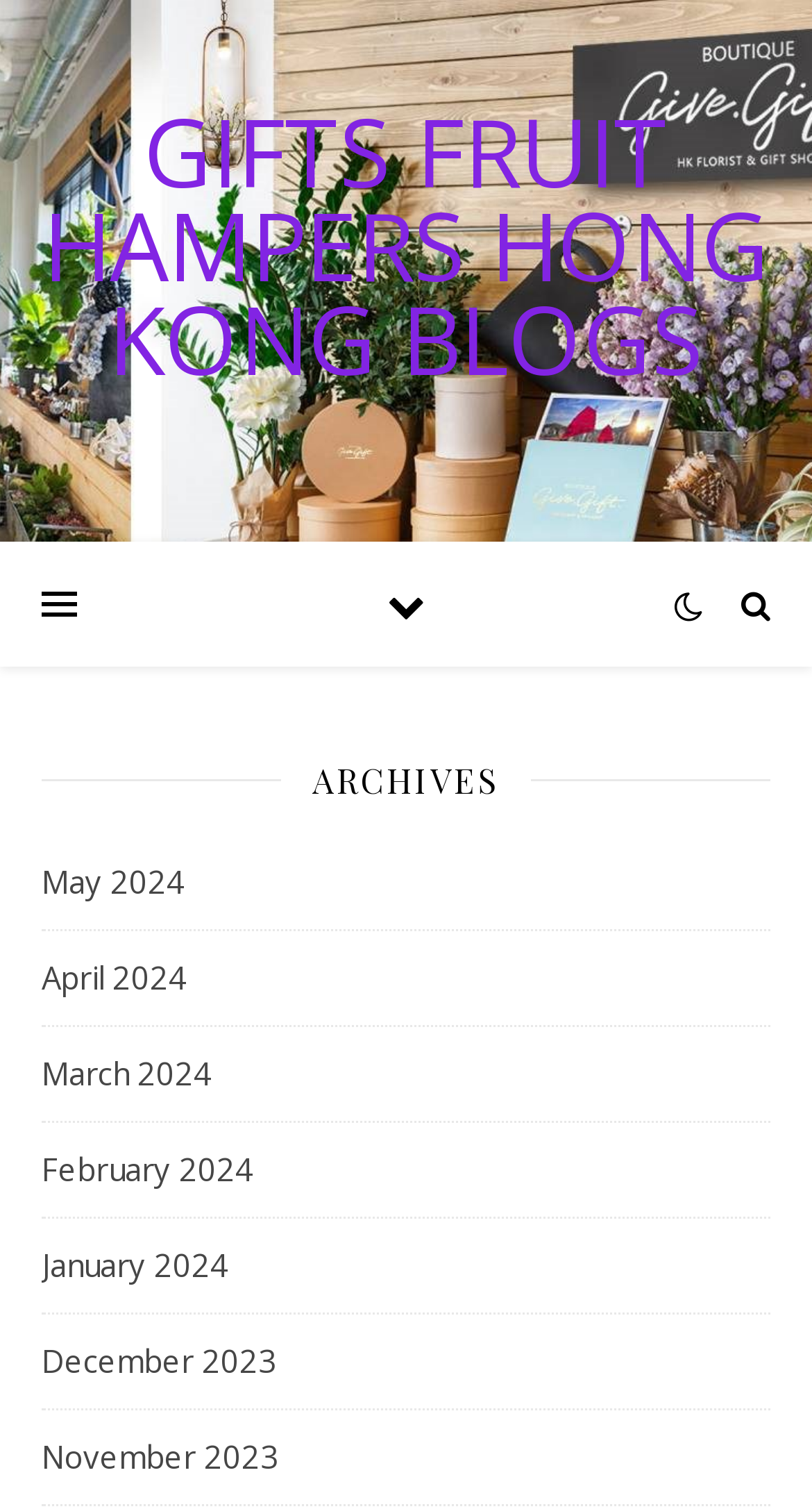Determine the bounding box coordinates of the region I should click to achieve the following instruction: "view archives". Ensure the bounding box coordinates are four float numbers between 0 and 1, i.e., [left, top, right, bottom].

[0.385, 0.496, 0.615, 0.536]